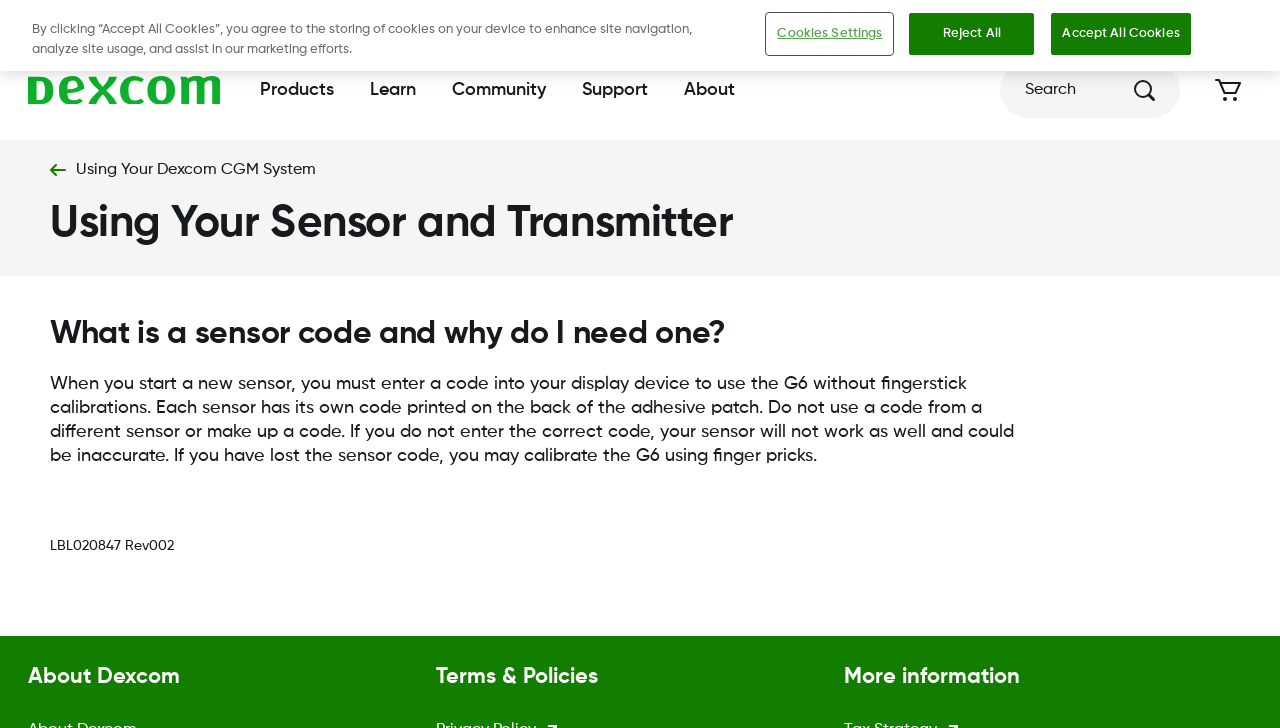Determine the bounding box coordinates of the area to click in order to meet this instruction: "Click the Search button".

[0.781, 0.085, 0.922, 0.162]